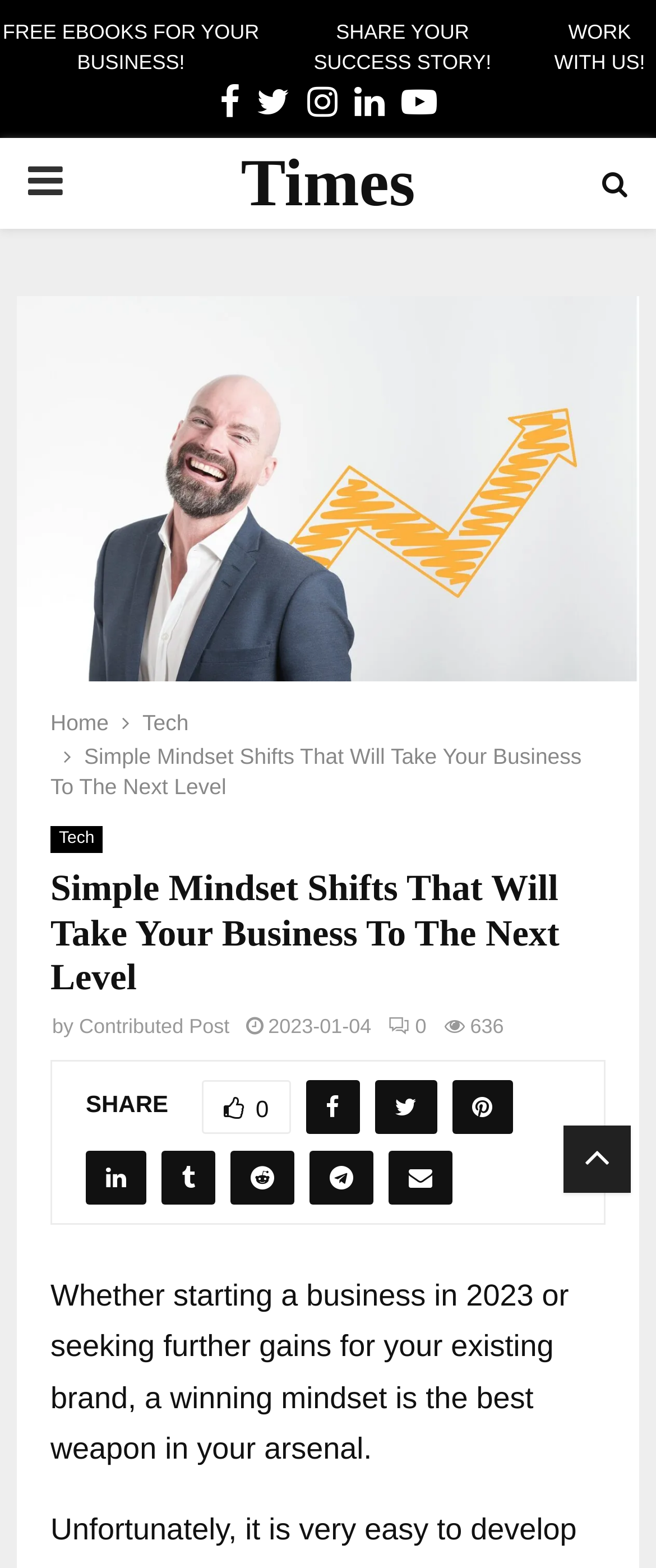How many links are available in the primary menu?
Give a one-word or short-phrase answer derived from the screenshot.

3